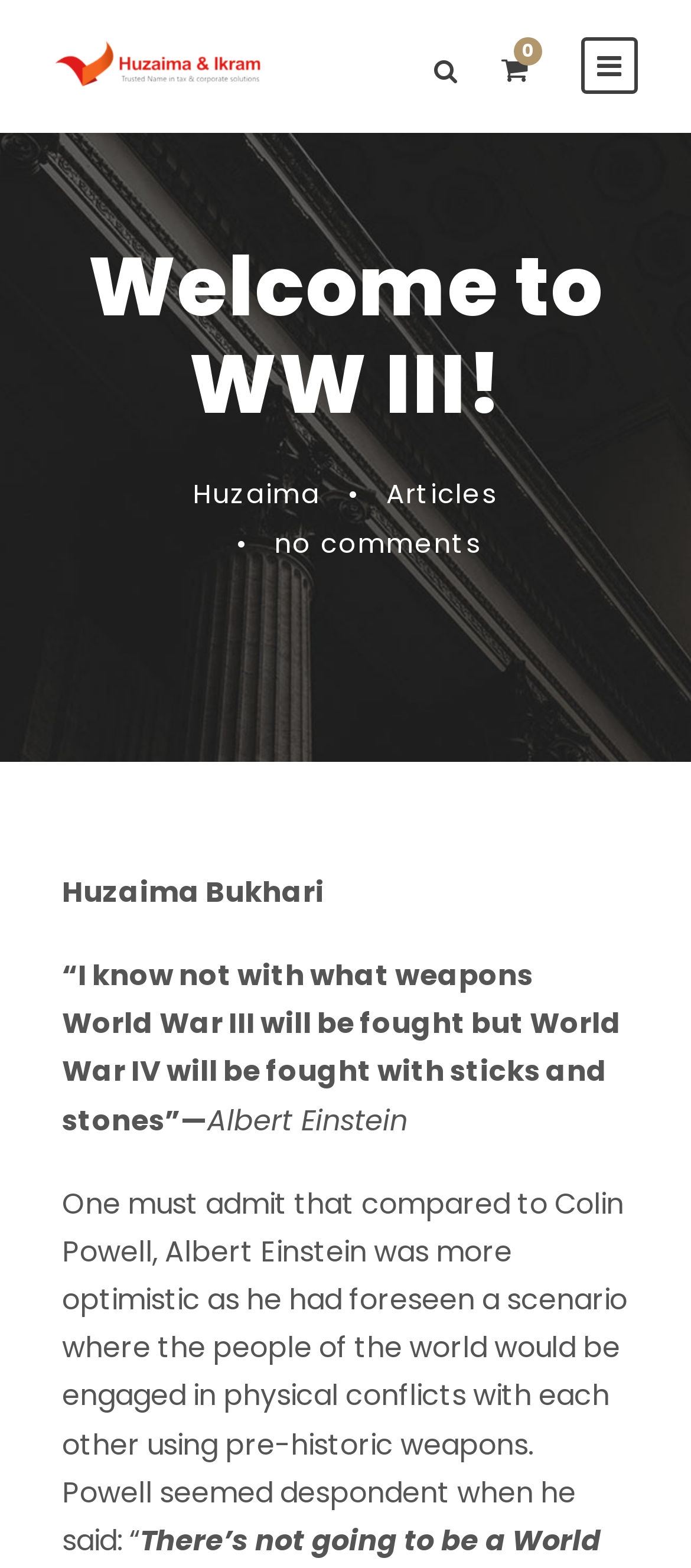Refer to the image and provide an in-depth answer to the question: 
What is the name of the lawyer?

The name of the lawyer can be found in the static text element 'Huzaima Bukhari' which is located below the main heading 'Welcome to WW III!' and above the quote from Albert Einstein.